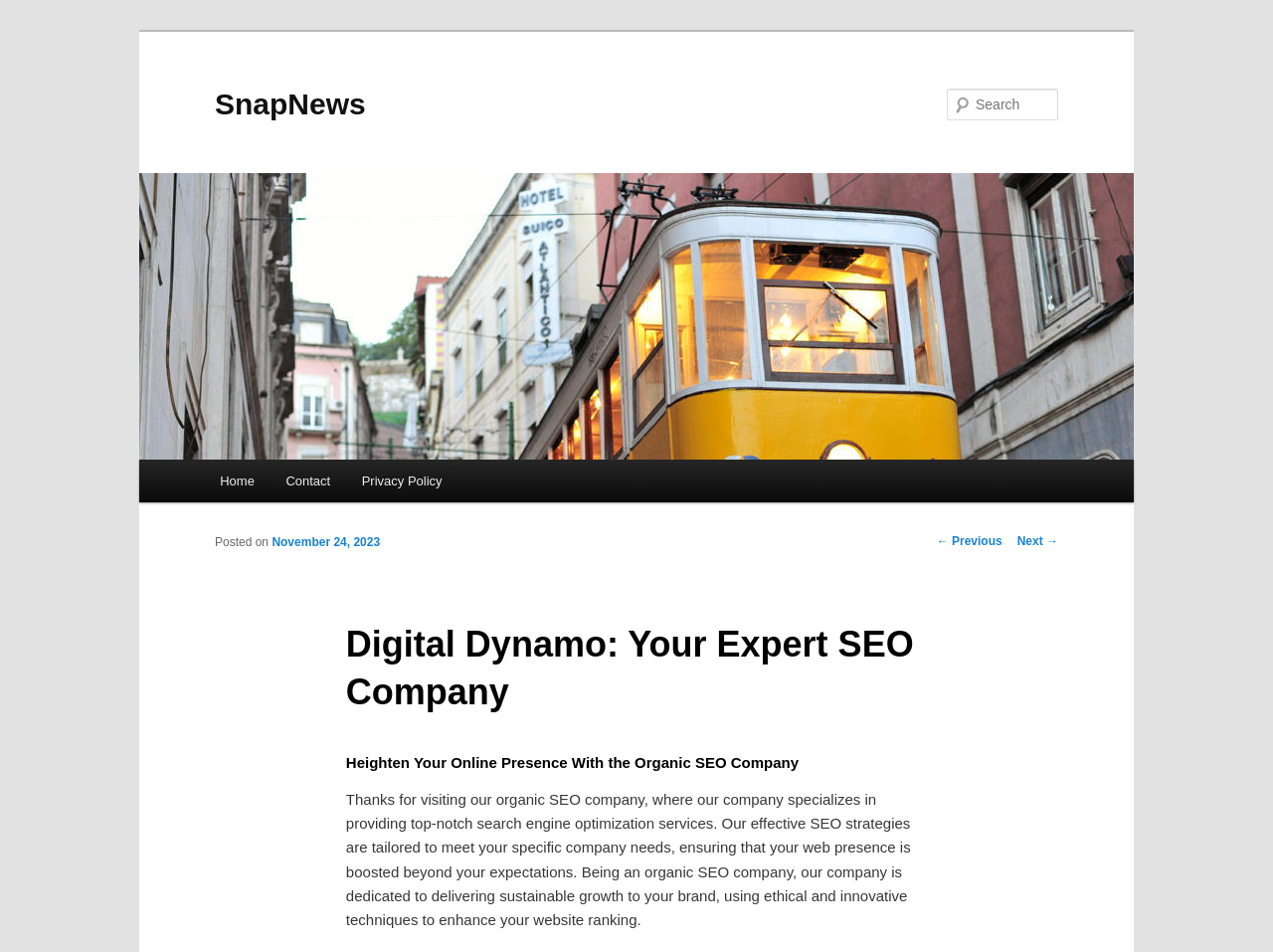Find the bounding box coordinates of the clickable area that will achieve the following instruction: "Read the previous post".

[0.736, 0.561, 0.787, 0.576]